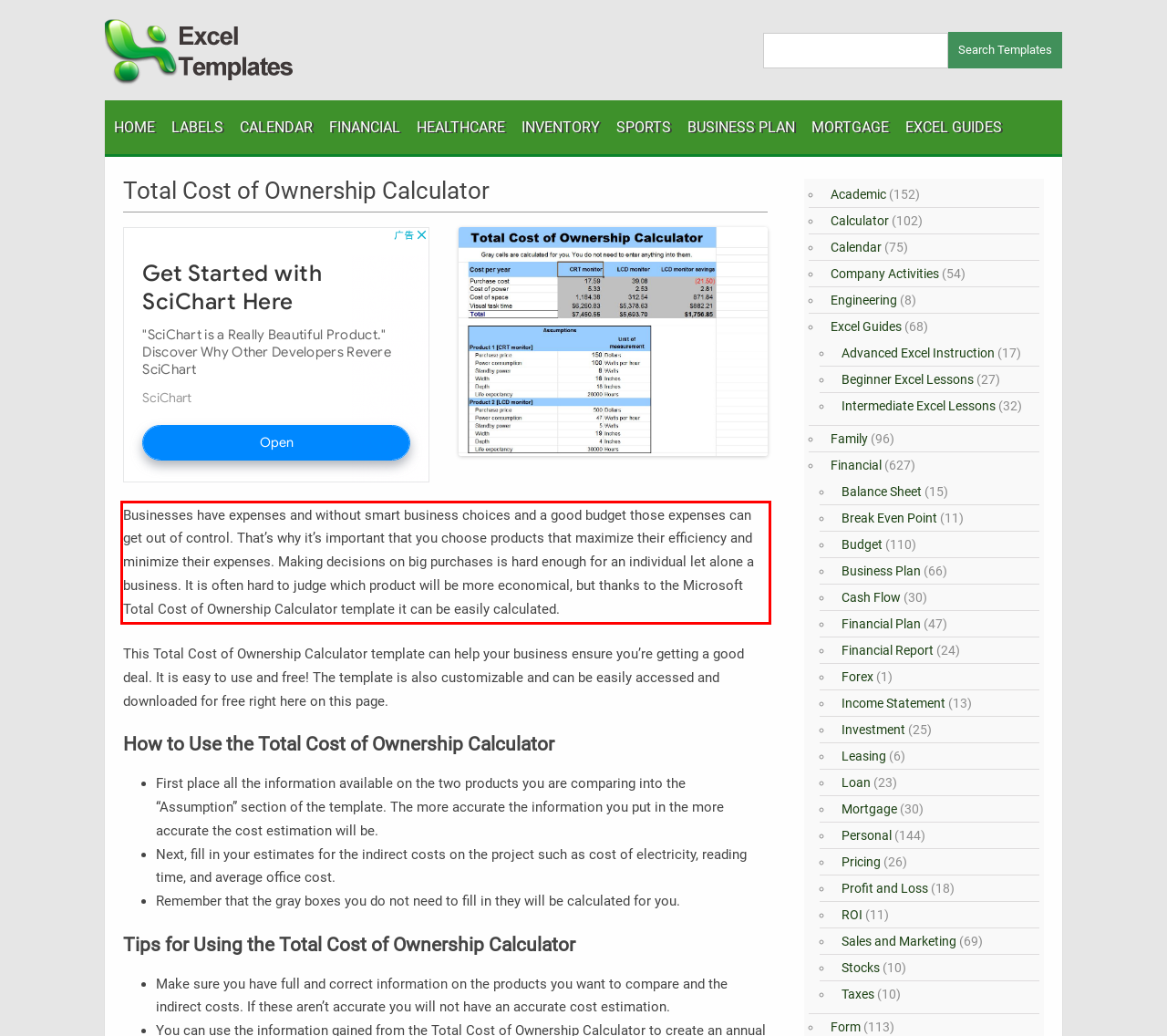Please identify the text within the red rectangular bounding box in the provided webpage screenshot.

Businesses have expenses and without smart business choices and a good budget those expenses can get out of control. That’s why it’s important that you choose products that maximize their efficiency and minimize their expenses. Making decisions on big purchases is hard enough for an individual let alone a business. It is often hard to judge which product will be more economical, but thanks to the Microsoft Total Cost of Ownership Calculator template it can be easily calculated.